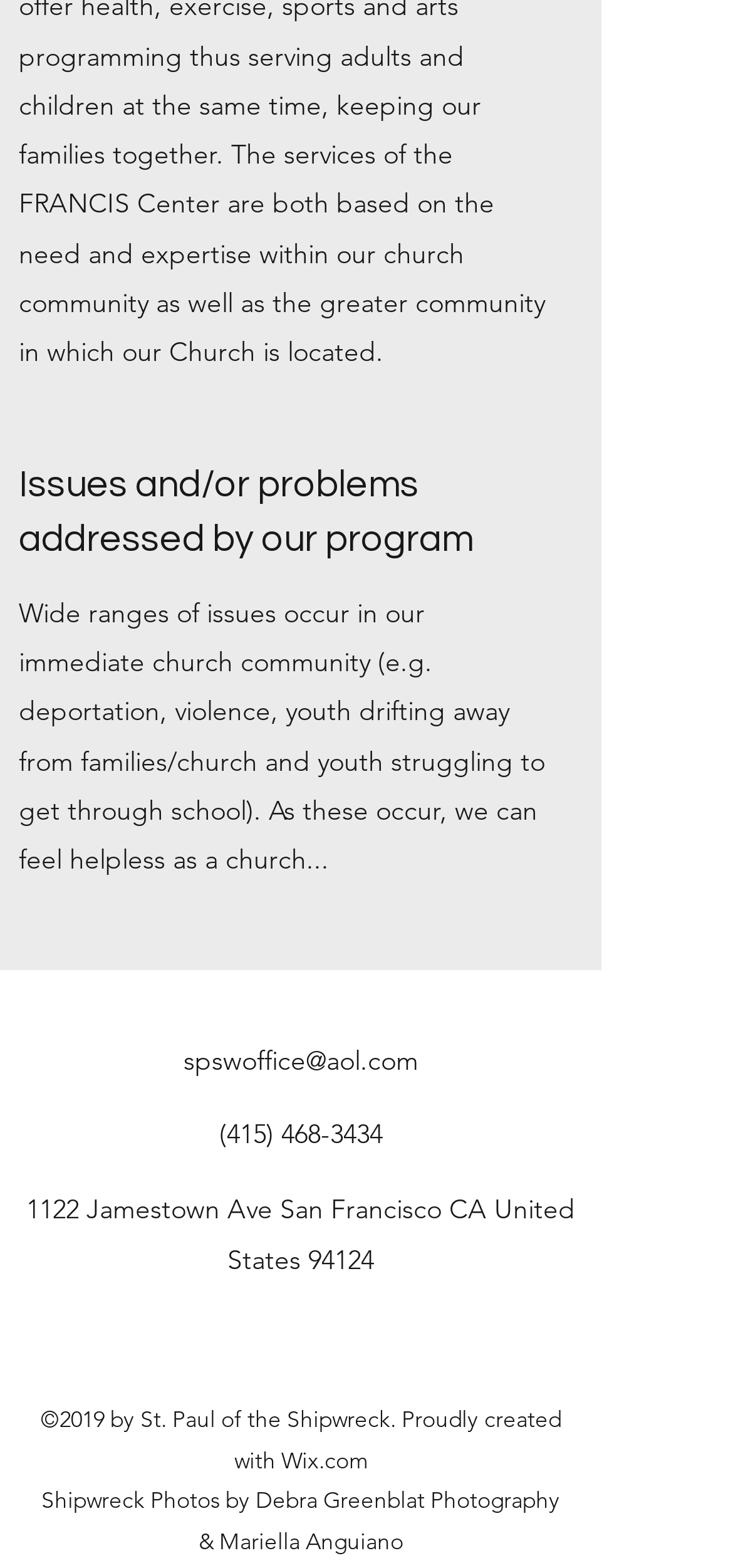Who took the Shipwreck Photos?
Please craft a detailed and exhaustive response to the question.

The webpage credits the Shipwreck Photos to Debra Greenblat Photography and Mariella Anguiano, as mentioned in the text at the bottom of the page.